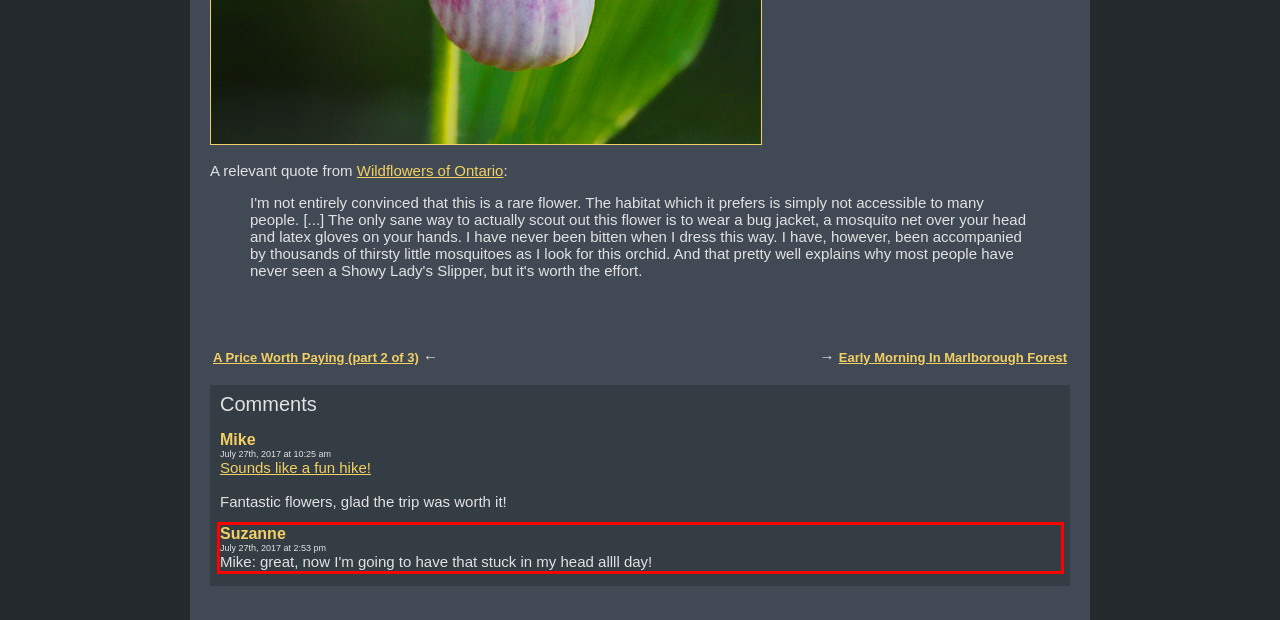Please look at the screenshot provided and find the red bounding box. Extract the text content contained within this bounding box.

Suzanne July 27th, 2017 at 2:53 pm Mike: great, now I'm going to have that stuck in my head allll day!